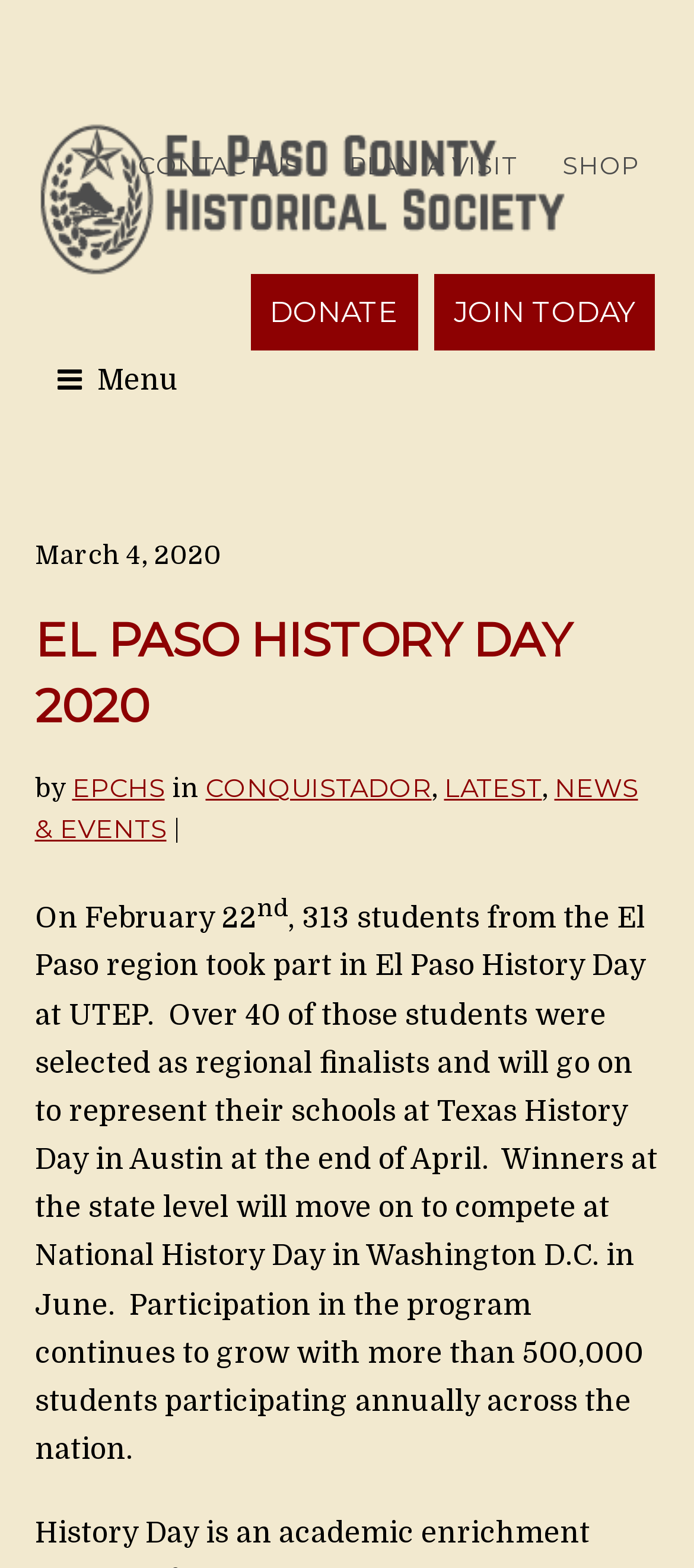Use a single word or phrase to answer the question: 
What is the name of the organization hosting El Paso History Day?

El Paso County Historical Society